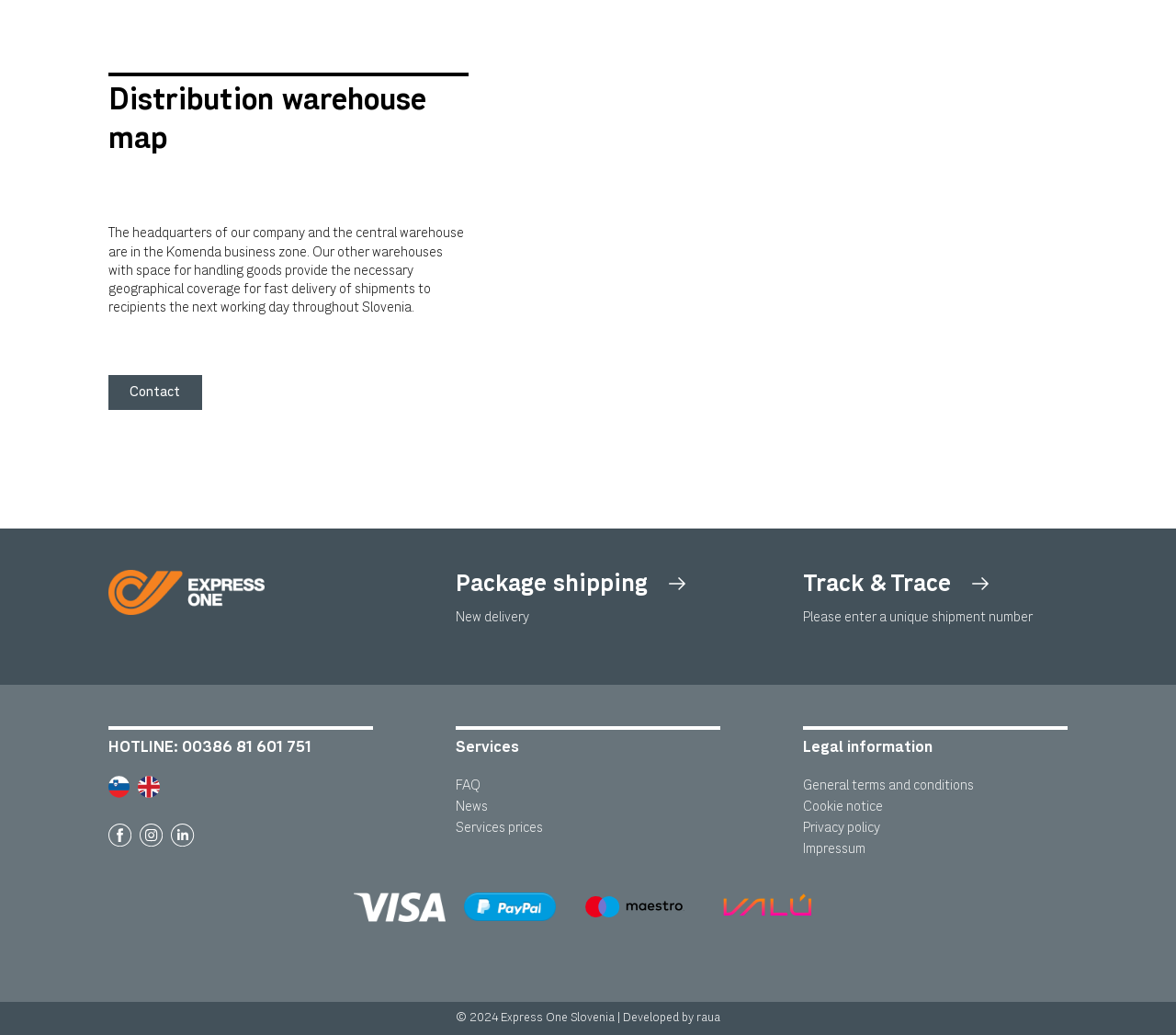Determine the bounding box coordinates of the element's region needed to click to follow the instruction: "Click on Contact". Provide these coordinates as four float numbers between 0 and 1, formatted as [left, top, right, bottom].

[0.092, 0.363, 0.172, 0.396]